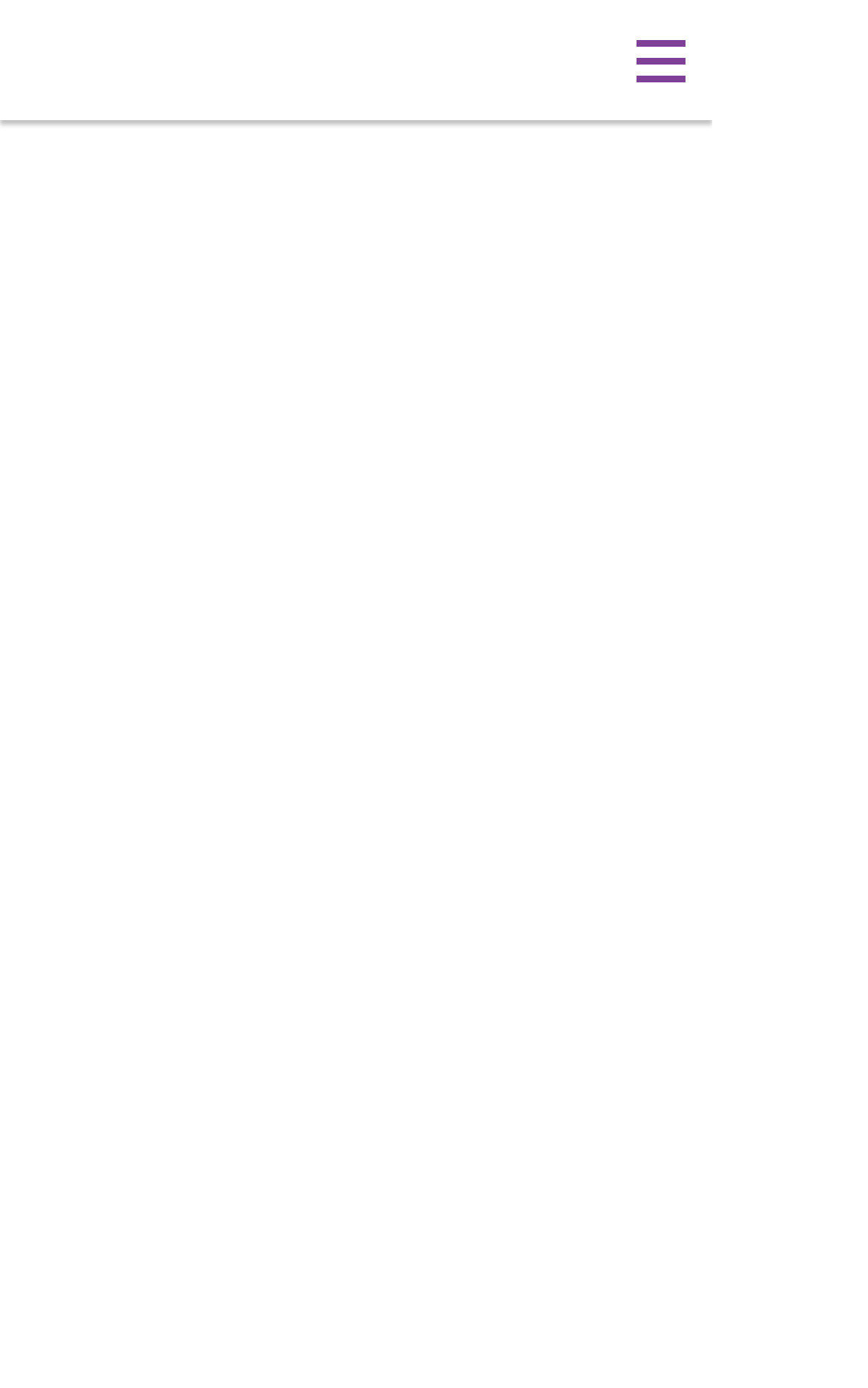Provide the bounding box coordinates of the HTML element described by the text: "parent_node: Name * name="author"".

None